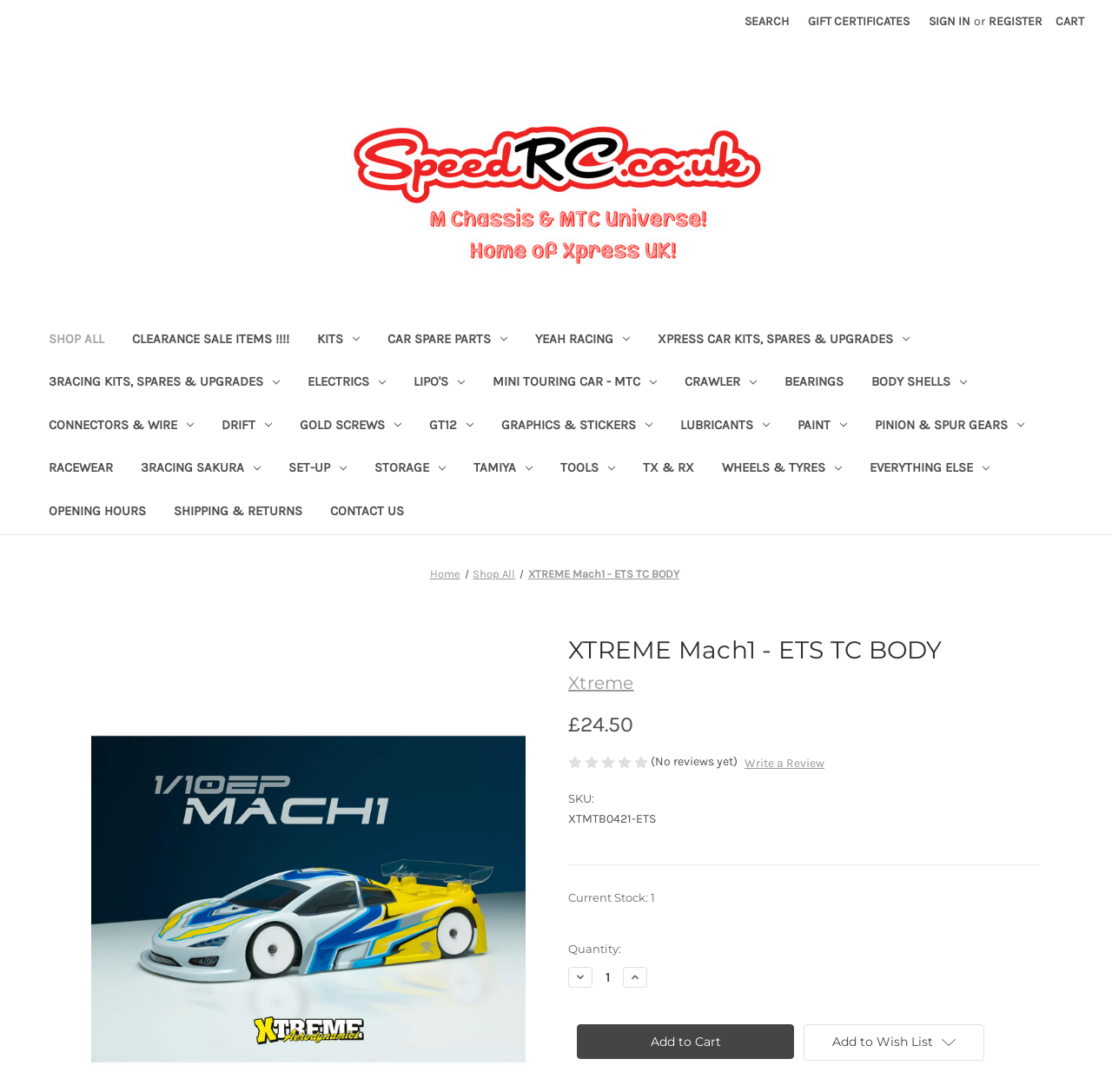Illustrate the webpage with a detailed description.

This webpage is an online store for radio-controlled cars, specifically 1/10 and 1/12 scale on and off-road models. At the top of the page, there is a search bar with a "Search" button to the right. Next to the search bar, there are links to "Gift Certificates", "Sign in", and "Register" or "Cart with 0 items". 

Below this top section, there is a logo for "SpeedRC" with an image. On the left side of the page, there is a navigation menu with various categories, including "Shop All", "CLEARANCE SALE ITEMS!!!!", "Kits", "Car Spare Parts", and many others. Each category has a dropdown menu with more specific subcategories.

On the right side of the page, there is a breadcrumb navigation menu that shows the current page's location in the website's hierarchy. The current page is "XTREME Mach1 - ETS TC BODY". Above the breadcrumb menu, there are links to "Opening Hours", "Shipping & Returns", and "Contact Us".

The overall layout of the page is organized, with clear headings and concise text, making it easy to navigate and find specific products or information.